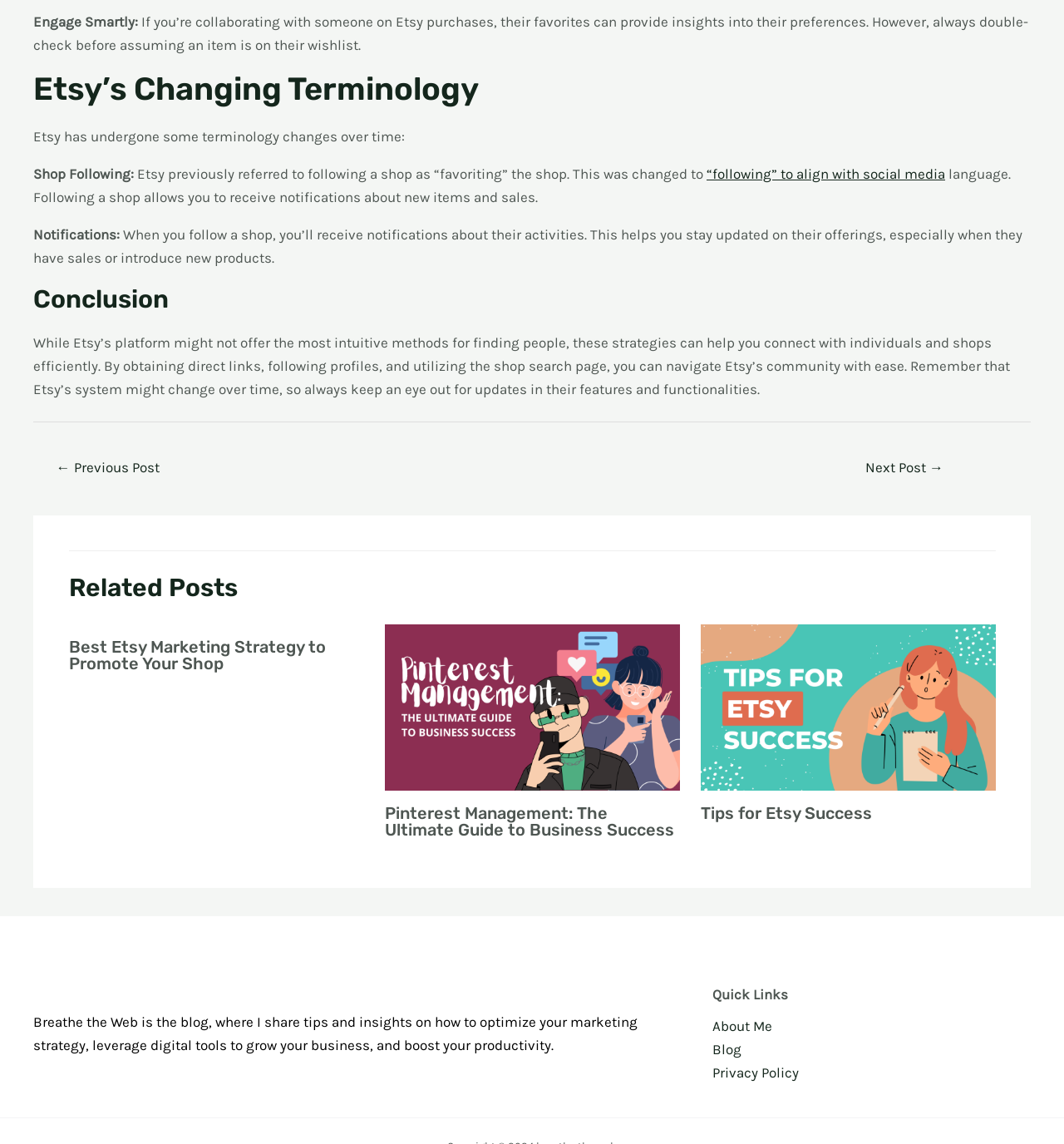Identify the bounding box coordinates of the clickable section necessary to follow the following instruction: "Learn about Pinterest Management". The coordinates should be presented as four float numbers from 0 to 1, i.e., [left, top, right, bottom].

[0.361, 0.61, 0.639, 0.624]